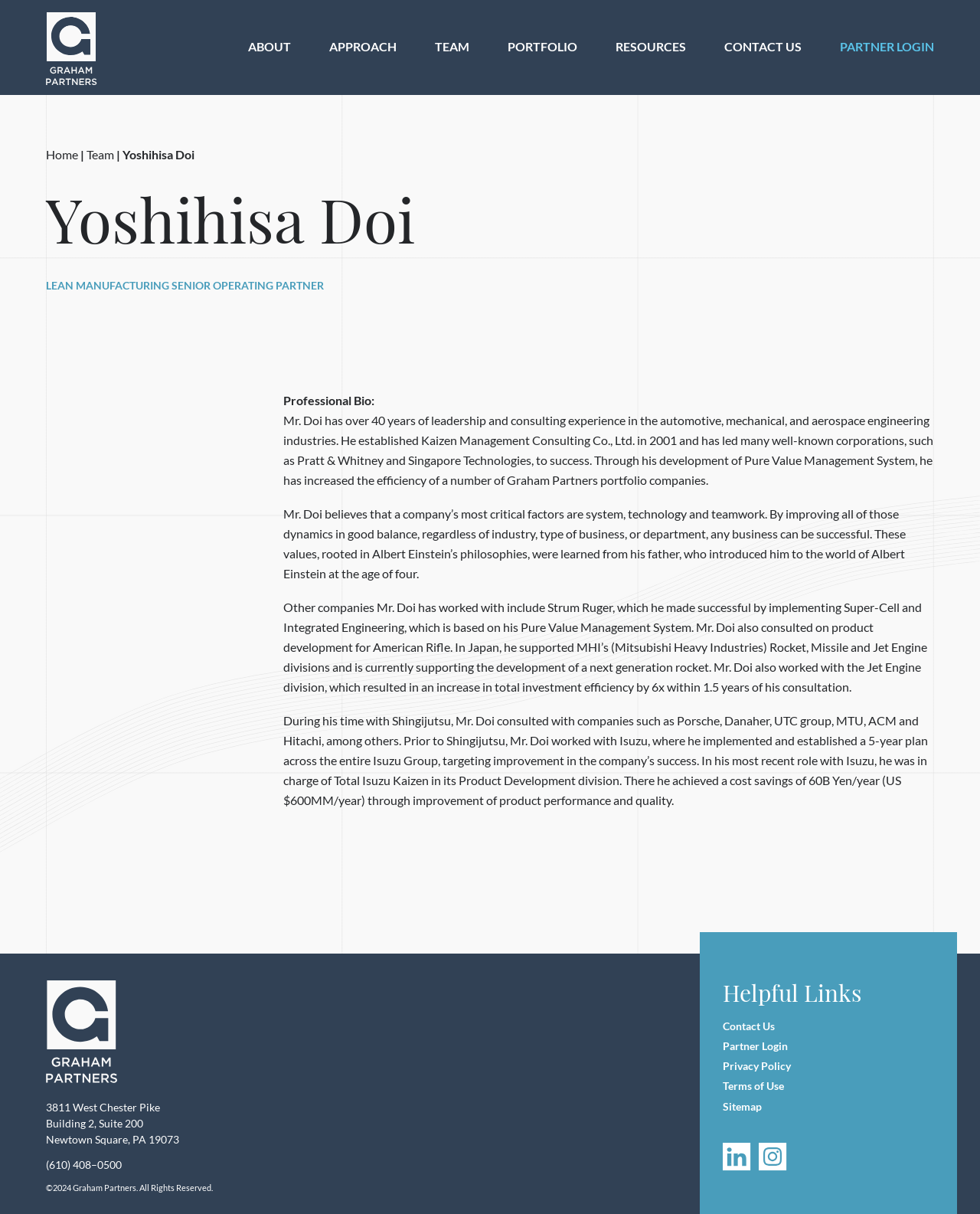What is the address of Graham Partners?
Refer to the image and provide a one-word or short phrase answer.

3811 West Chester Pike Building 2, Suite 200 Newtown Square, PA 19073